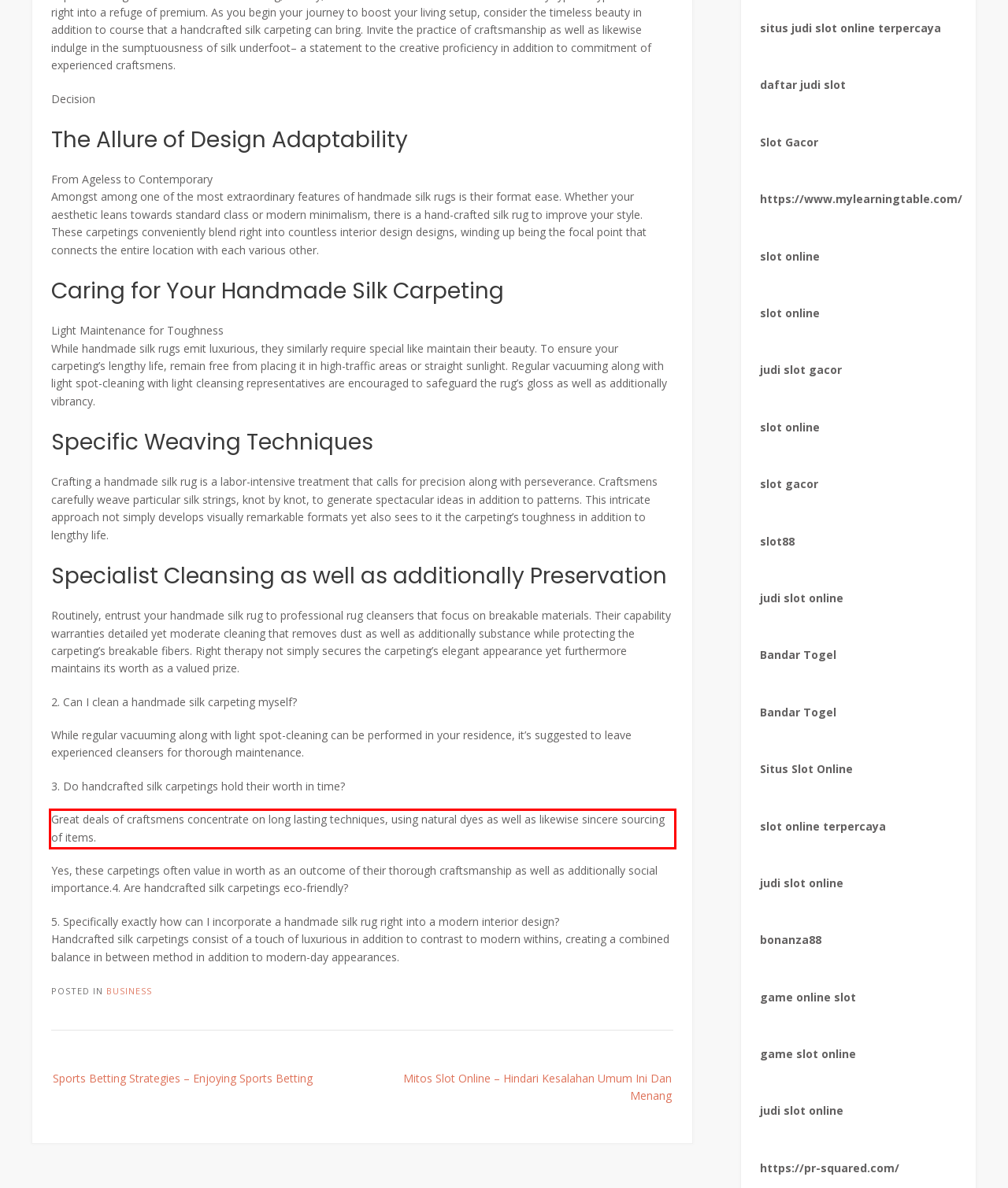Identify the red bounding box in the webpage screenshot and perform OCR to generate the text content enclosed.

Great deals of craftsmens concentrate on long lasting techniques, using natural dyes as well as likewise sincere sourcing of items.